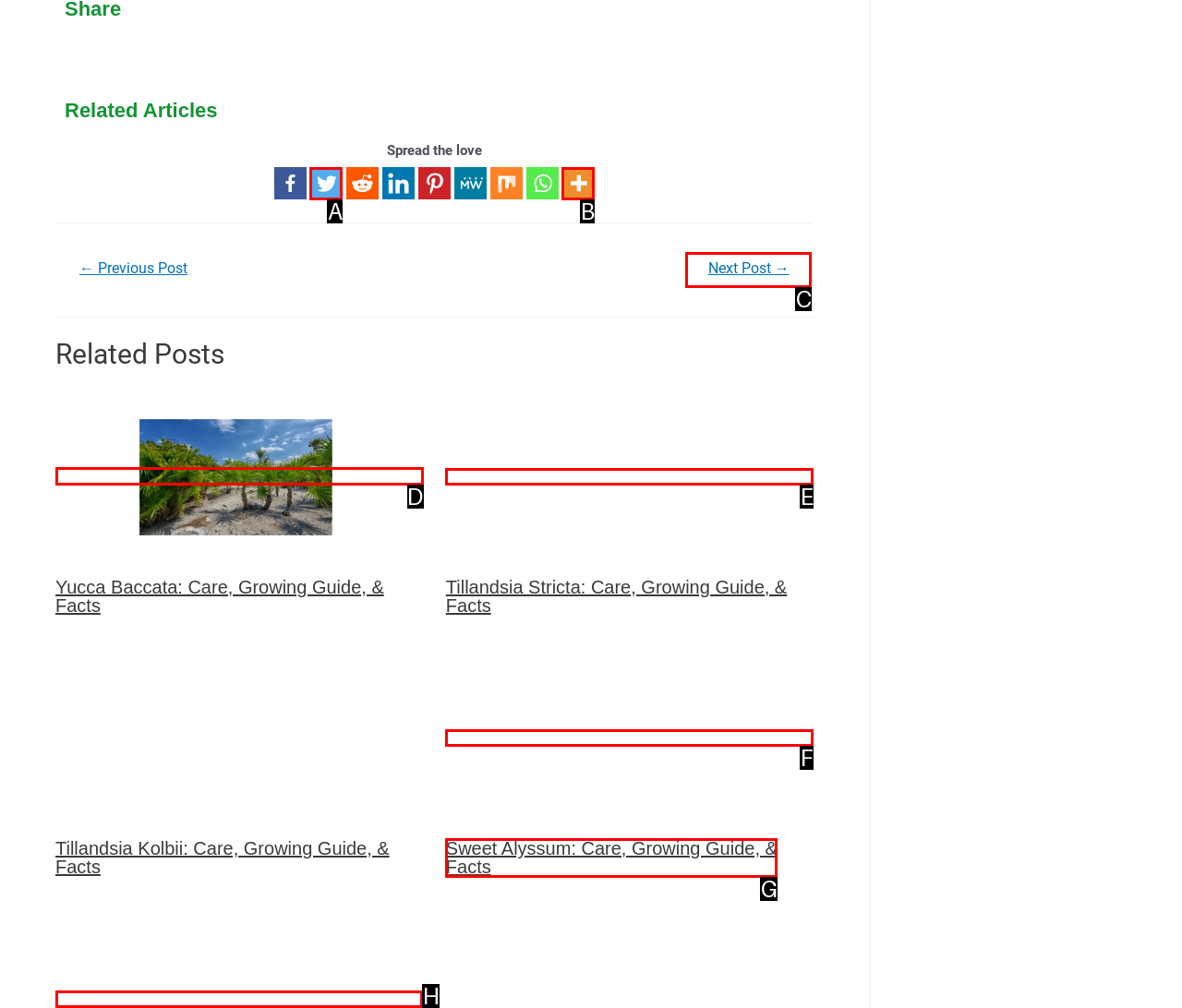What is the letter of the UI element you should click to Read about Yucca Baccata? Provide the letter directly.

D